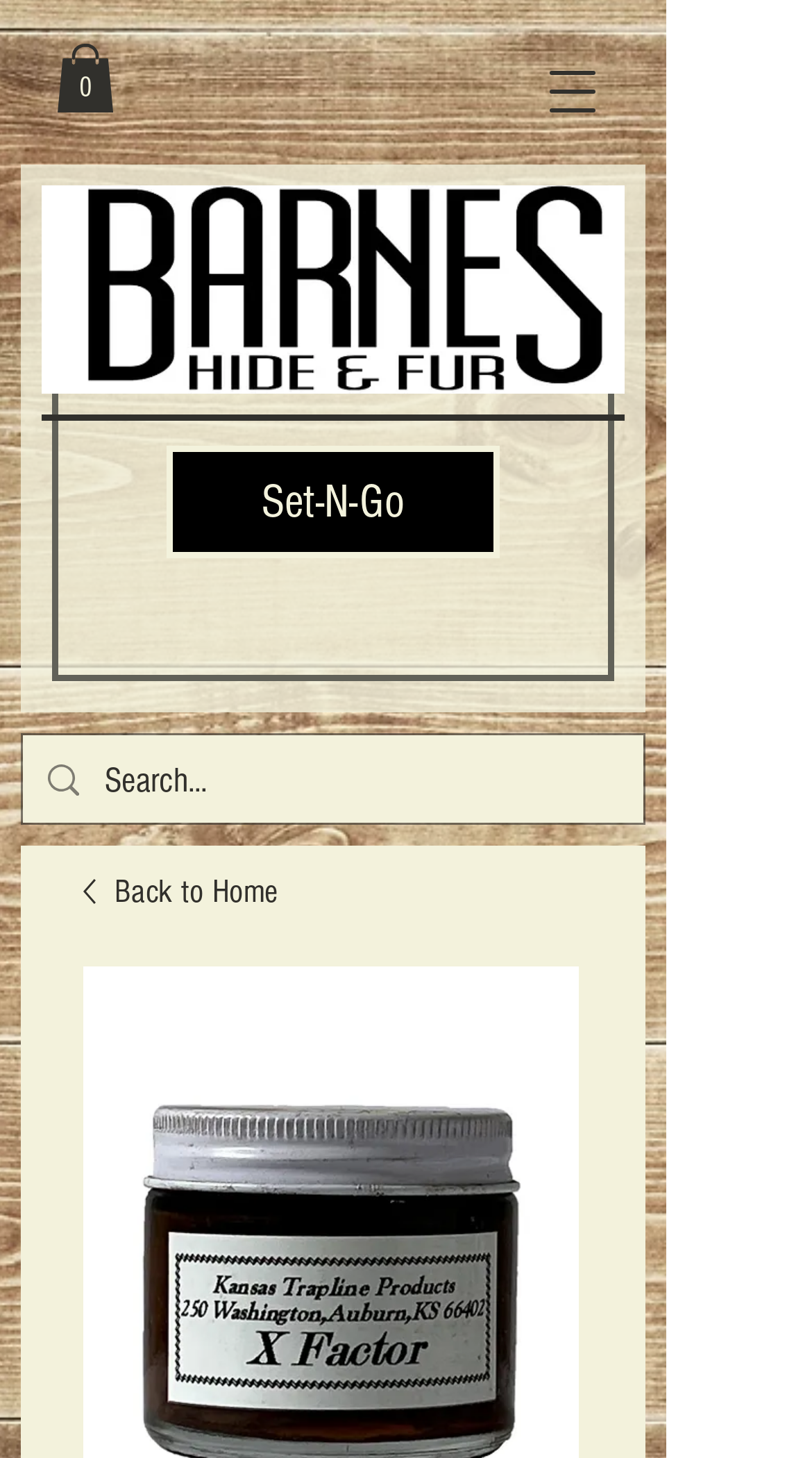Can you give a detailed response to the following question using the information from the image? How many items are in the cart?

I found the link element with the text 'Cart with 0 items' at coordinates [0.069, 0.03, 0.141, 0.078], which indicates that the cart is currently empty with 0 items.